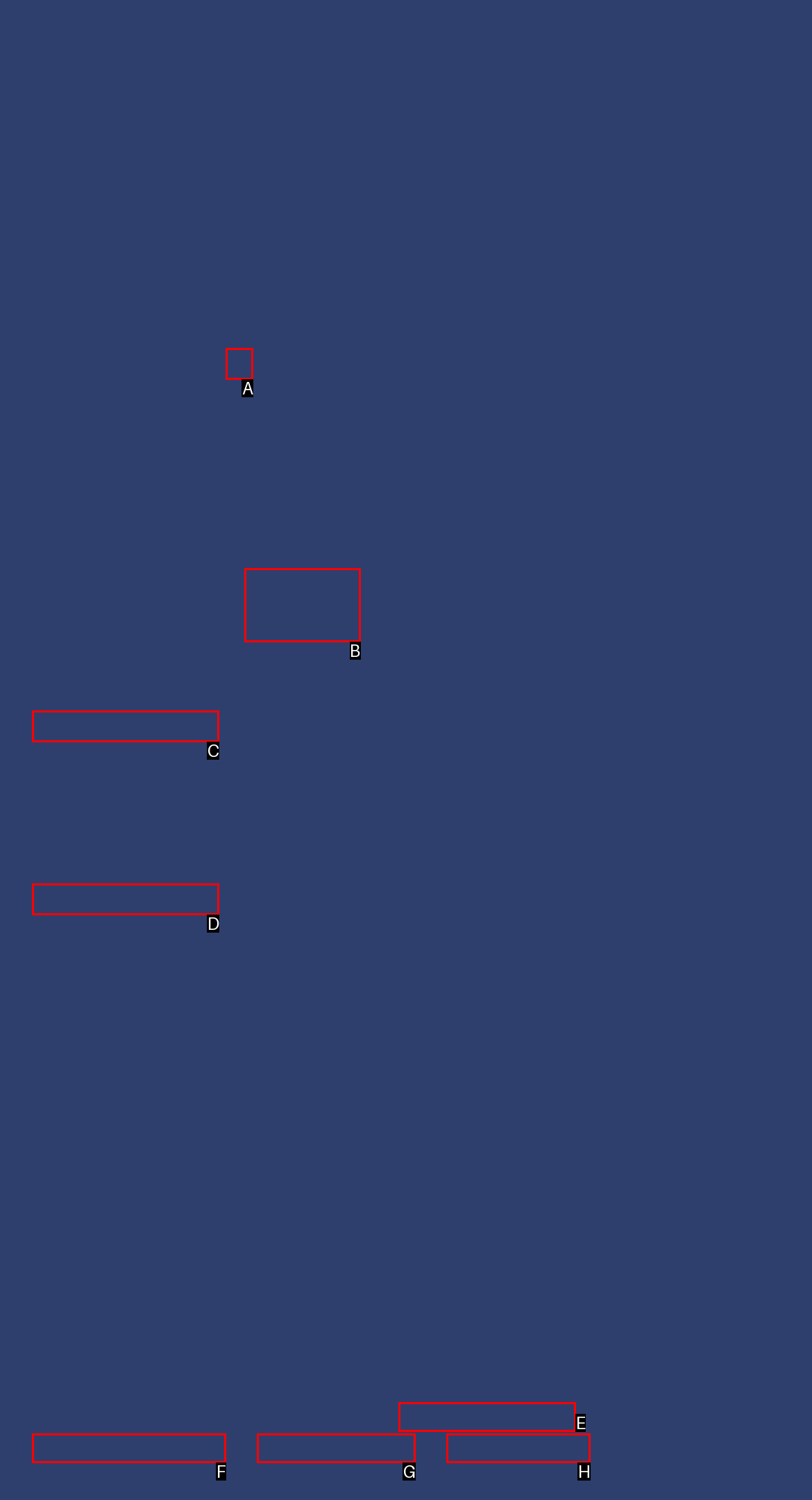Select the letter of the option that should be clicked to achieve the specified task: Read the latest news. Respond with just the letter.

B